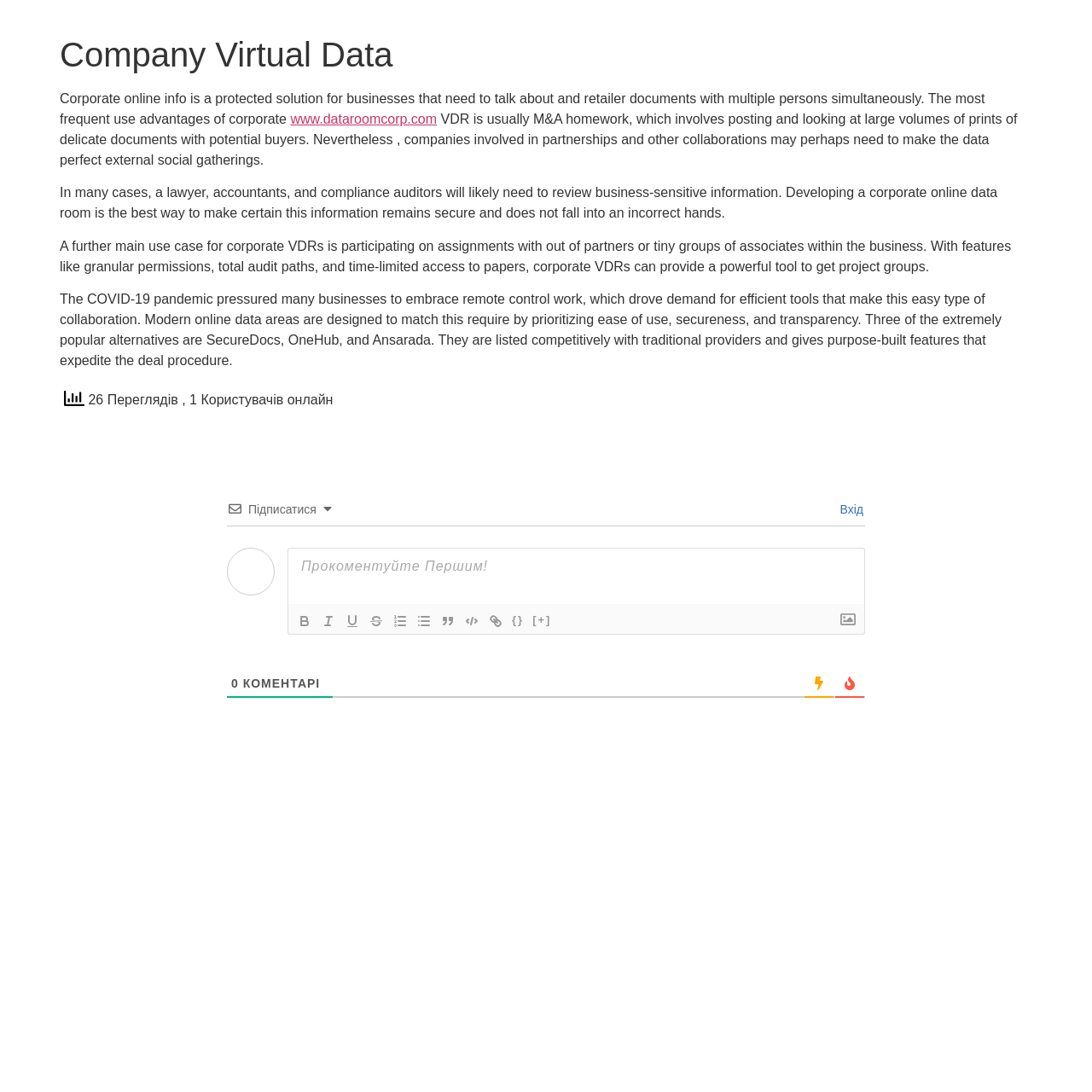Identify the bounding box coordinates for the element you need to click to achieve the following task: "Click the 'www.dataroomcorp.com' link". Provide the bounding box coordinates as four float numbers between 0 and 1, in the form [left, top, right, bottom].

[0.266, 0.102, 0.4, 0.116]